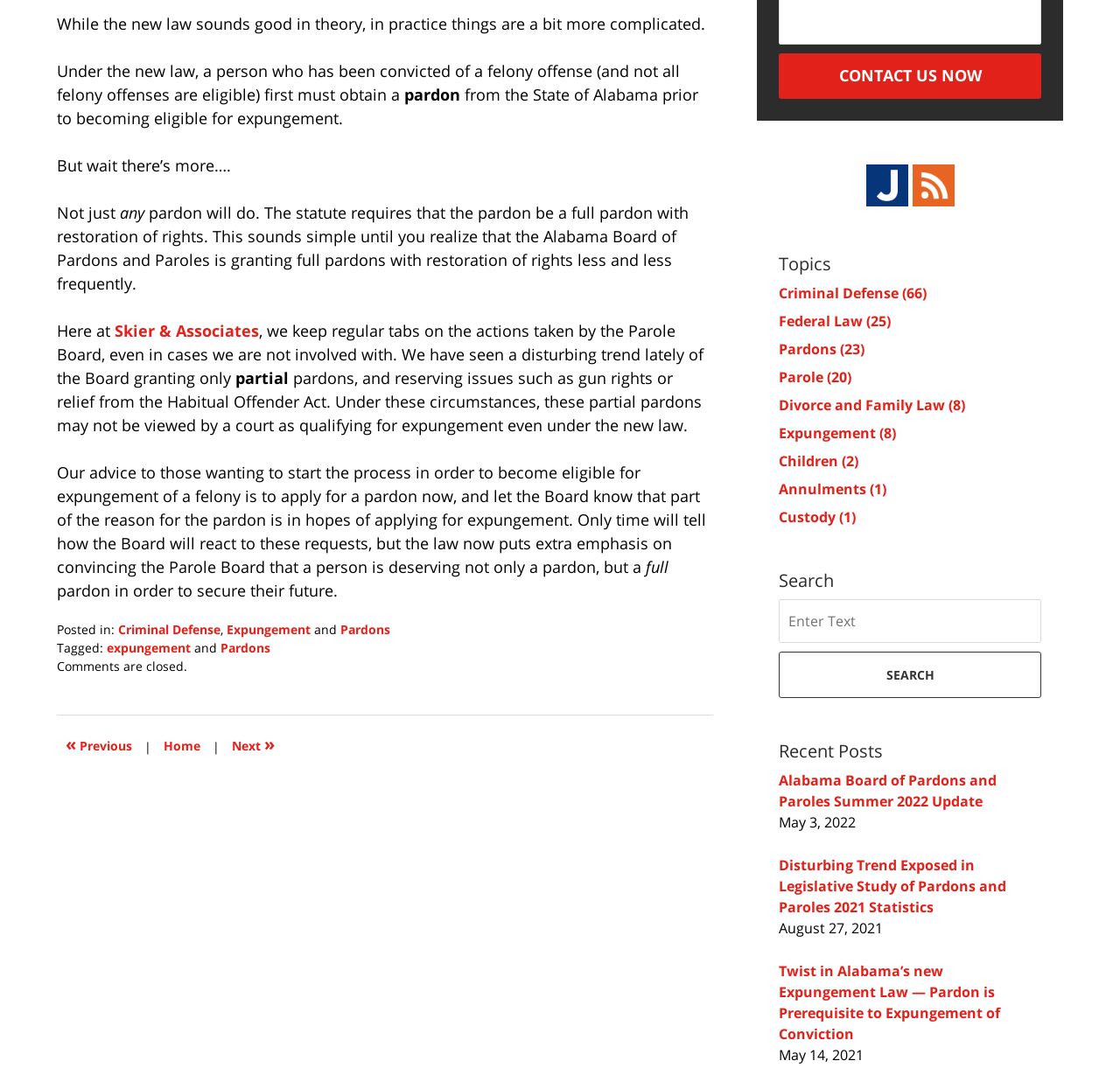Extract the bounding box coordinates for the HTML element that matches this description: "parent_node: Search name="s" placeholder="Enter Text"". The coordinates should be four float numbers between 0 and 1, i.e., [left, top, right, bottom].

[0.695, 0.557, 0.93, 0.598]